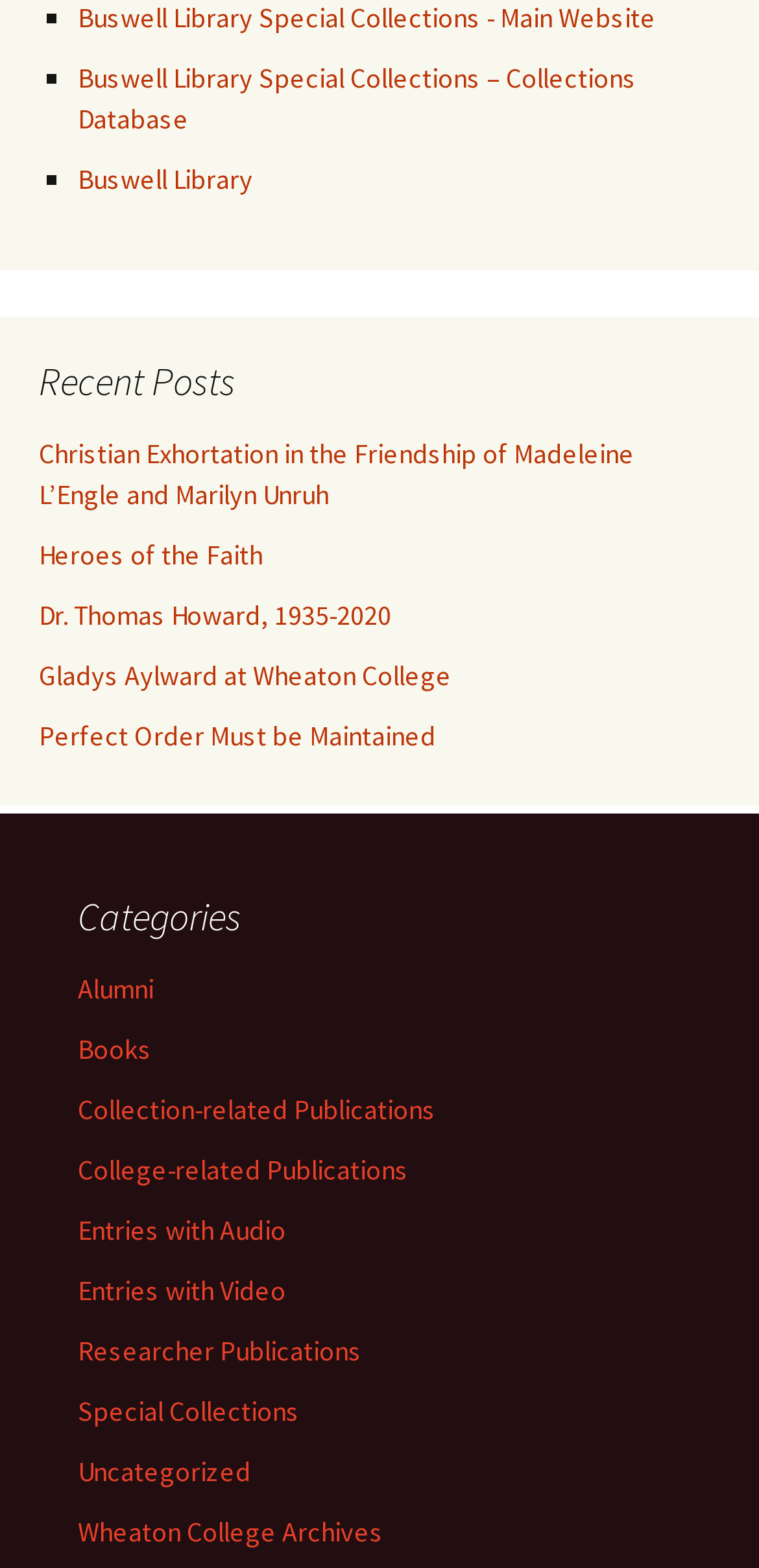Identify the bounding box for the UI element specified in this description: "Books". The coordinates must be four float numbers between 0 and 1, formatted as [left, top, right, bottom].

[0.103, 0.658, 0.2, 0.68]